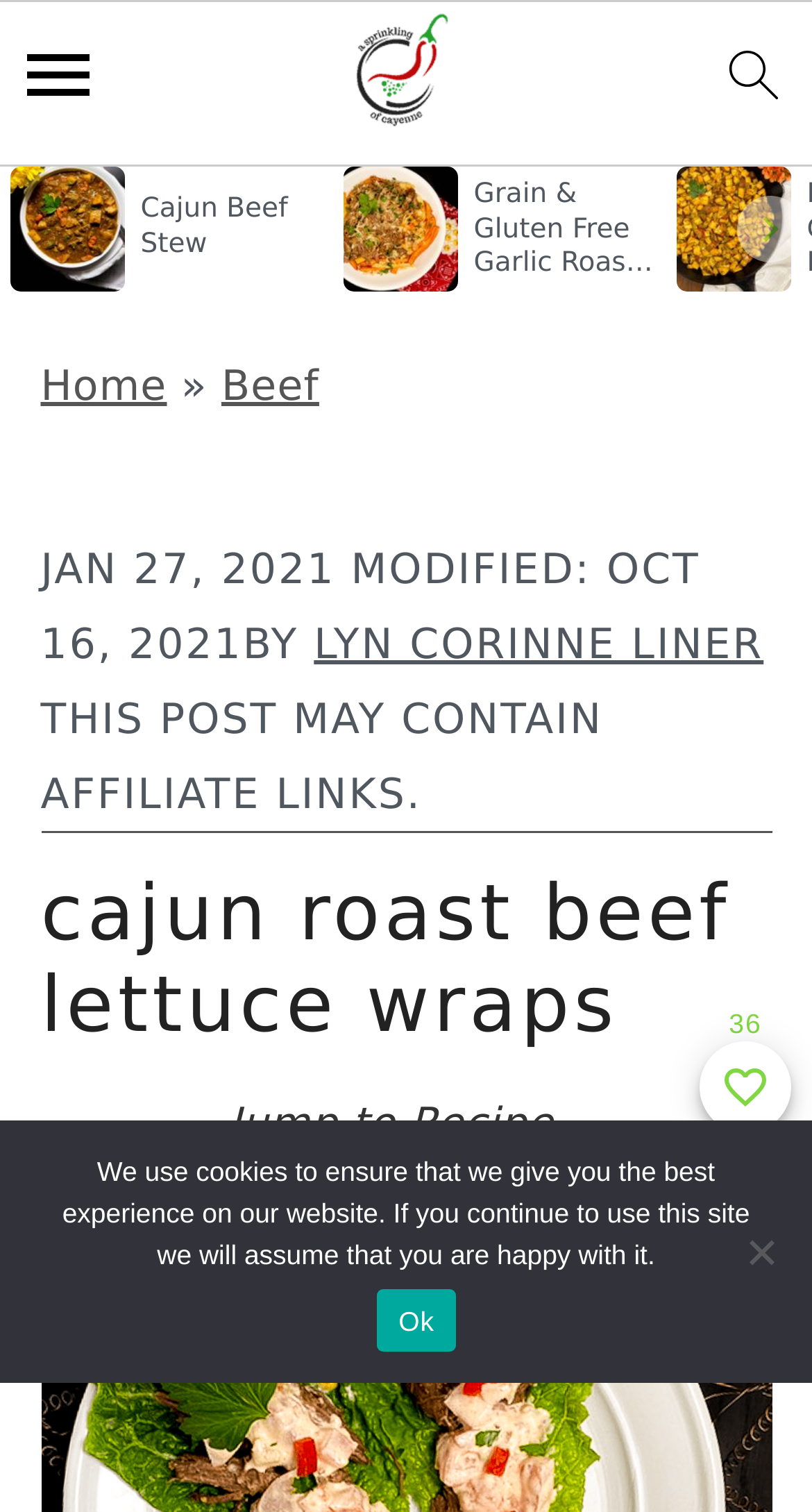Given the description: "My Passion For Motorcycling", determine the bounding box coordinates of the UI element. The coordinates should be formatted as four float numbers between 0 and 1, [left, top, right, bottom].

None